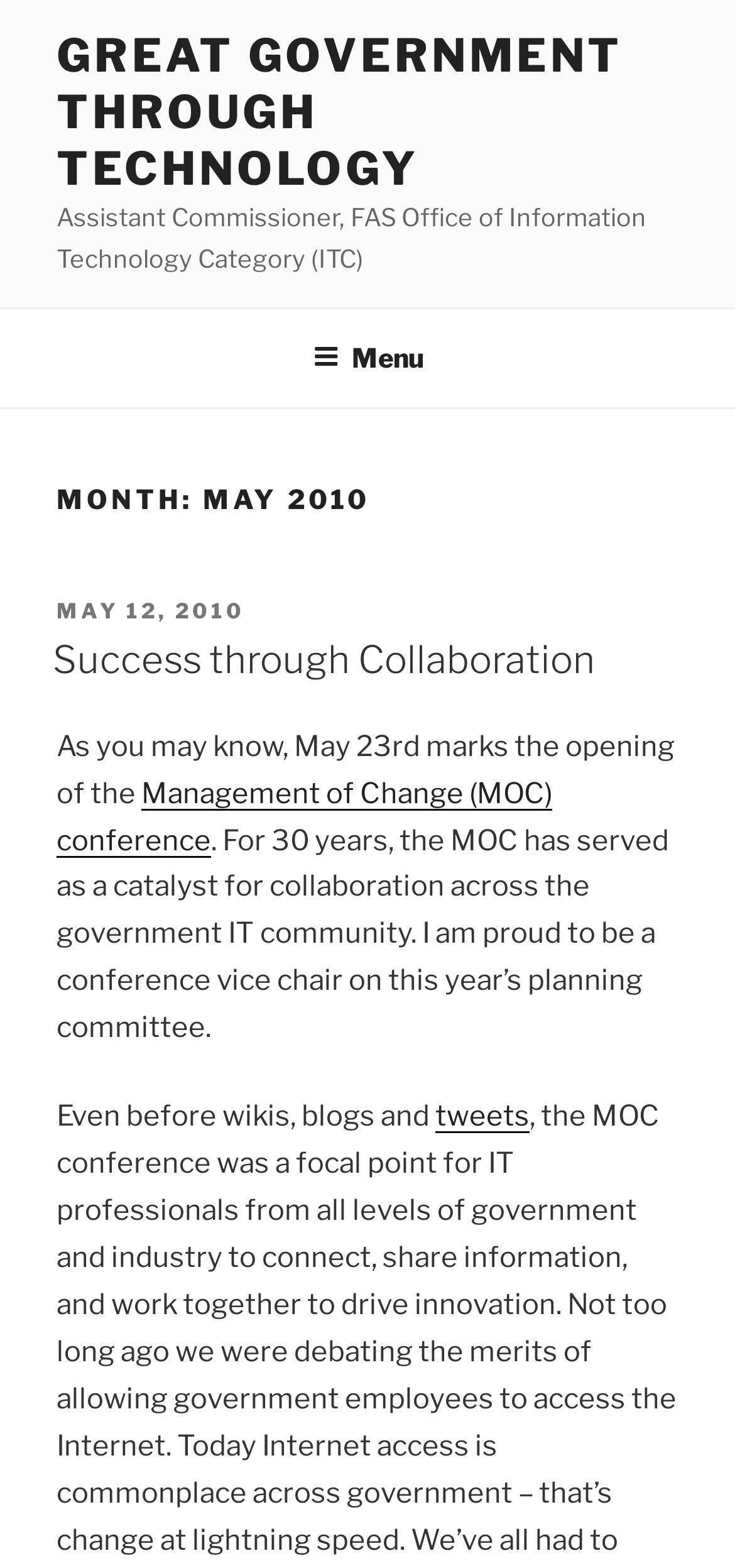Given the content of the image, can you provide a detailed answer to the question?
What is the title of the conference mentioned in the webpage?

By analyzing the link element 'Management of Change (MOC) conference' with bounding box coordinates [0.077, 0.495, 0.751, 0.547], we can determine that the title of the conference mentioned in the webpage is Management of Change (MOC) conference.